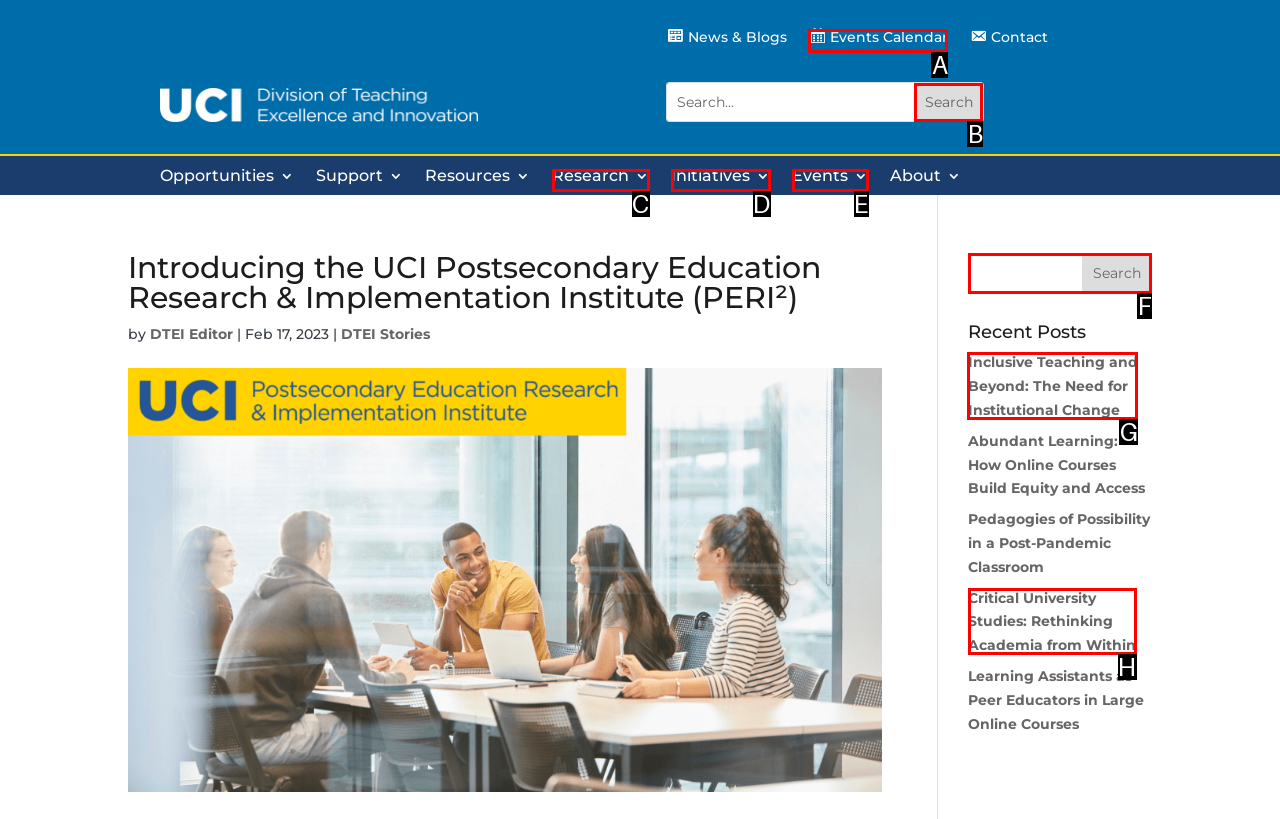For the given instruction: Read the recent post 'Inclusive Teaching and Beyond: The Need for Institutional Change', determine which boxed UI element should be clicked. Answer with the letter of the corresponding option directly.

G